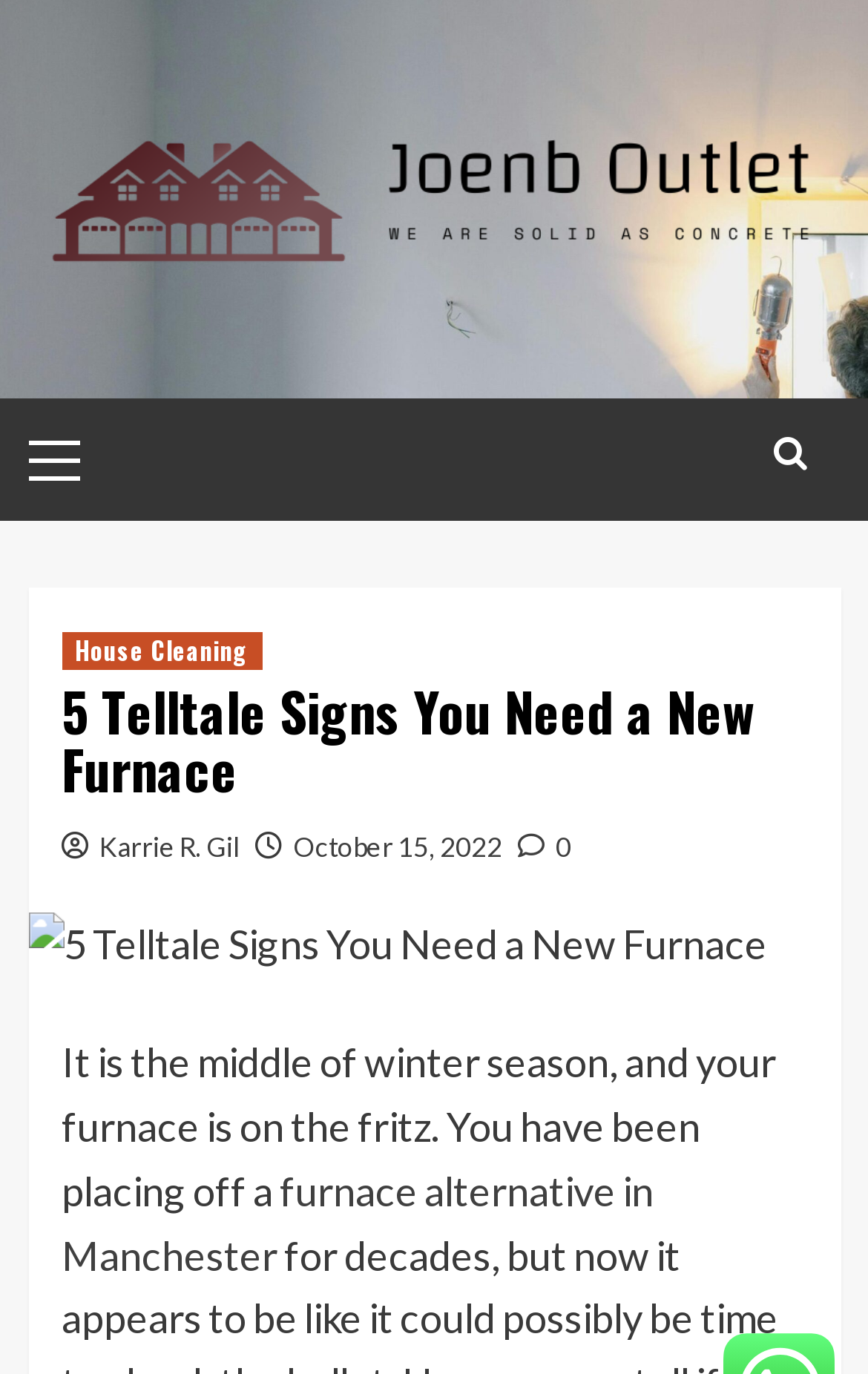Provide the bounding box for the UI element matching this description: "October 15, 2022".

[0.337, 0.604, 0.578, 0.628]